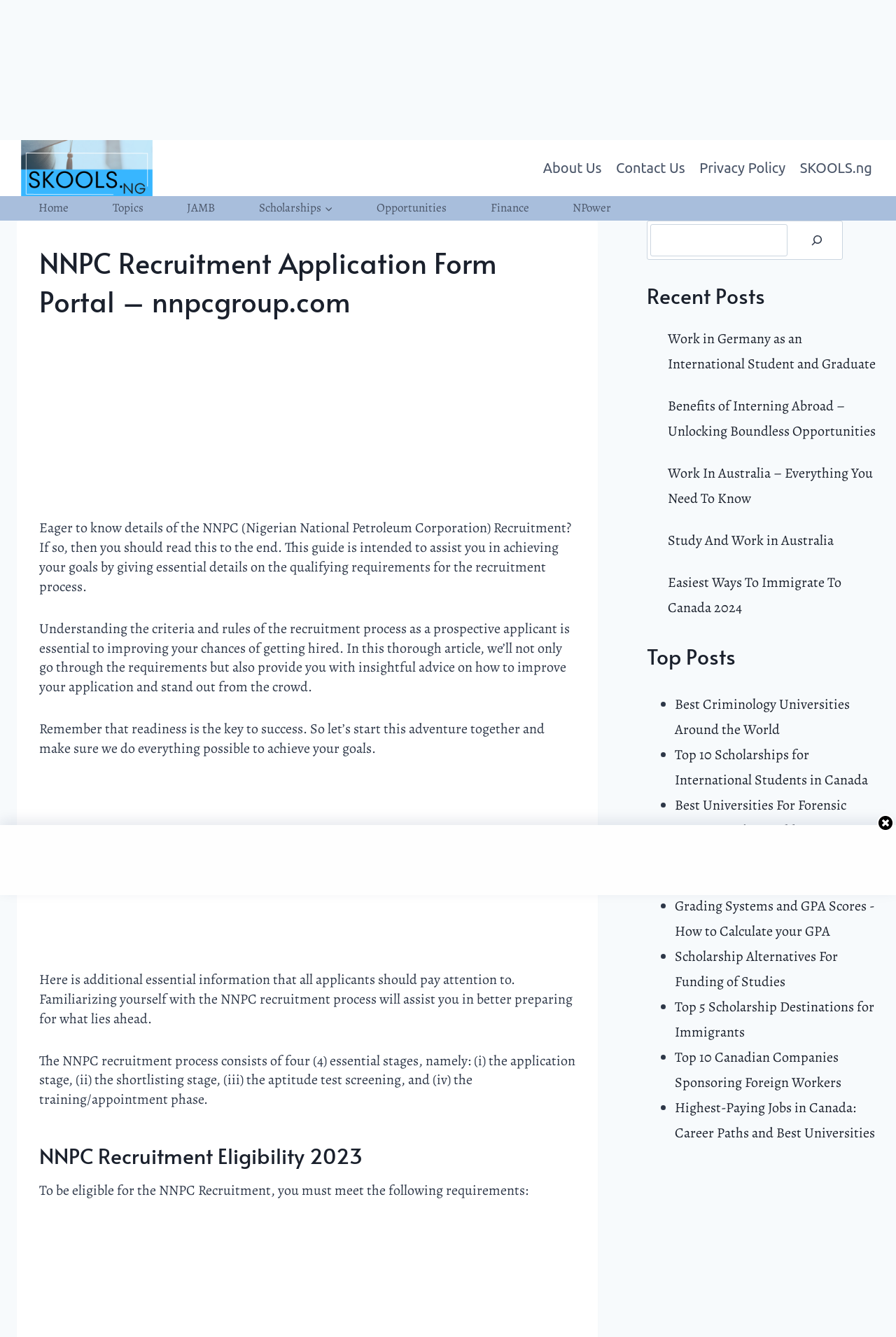What is the purpose of the guide mentioned on the webpage?
Please use the image to deliver a detailed and complete answer.

The webpage states that 'This guide is intended to assist you in achieving your goals by giving essential details on the qualifying requirements for the recruitment process'.